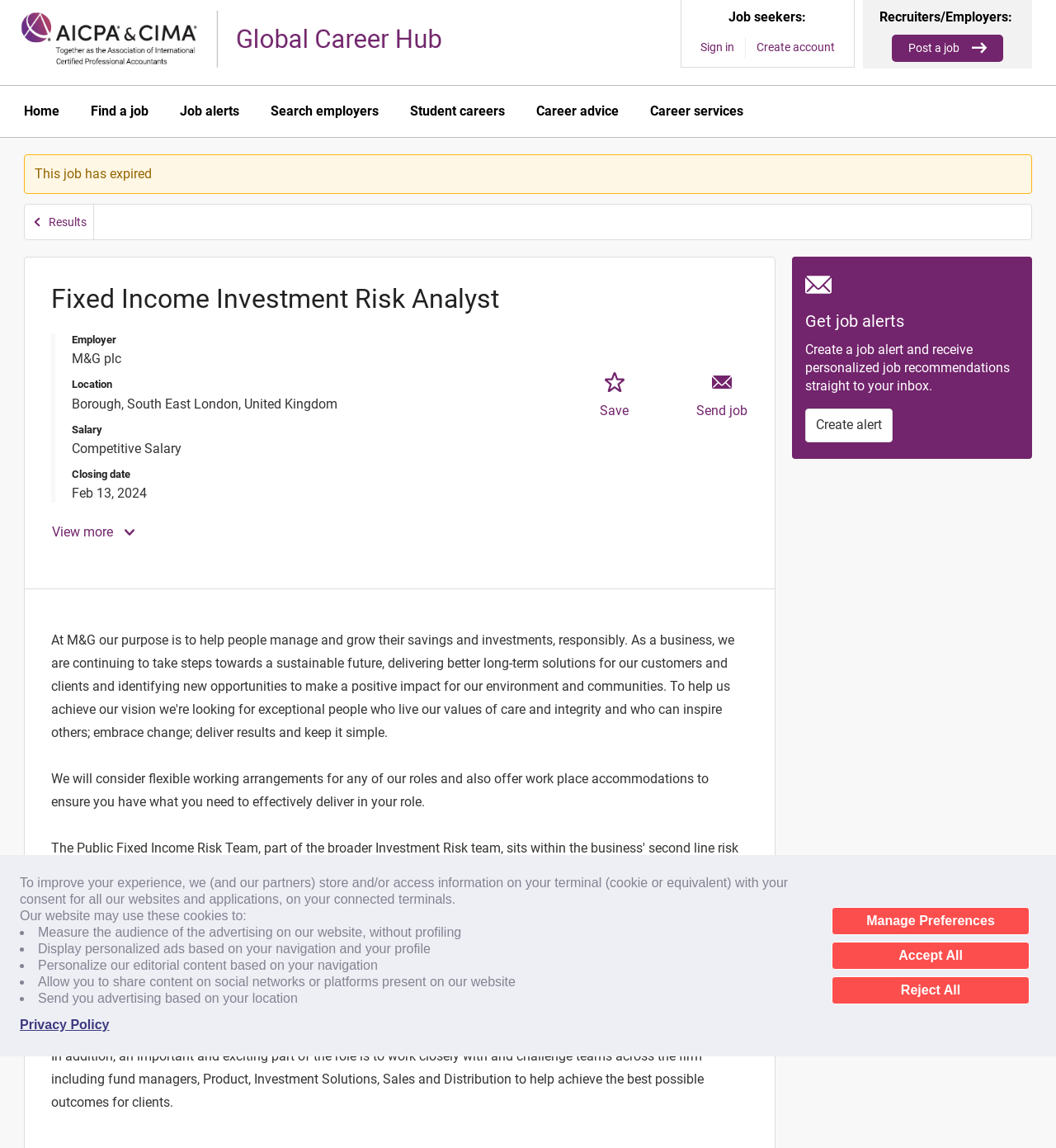What is the employer of the job?
Answer the question in a detailed and comprehensive manner.

I determined the employer of the job by looking at the description list detail element with the text 'M&G plc' which is located under the 'Employer' term.